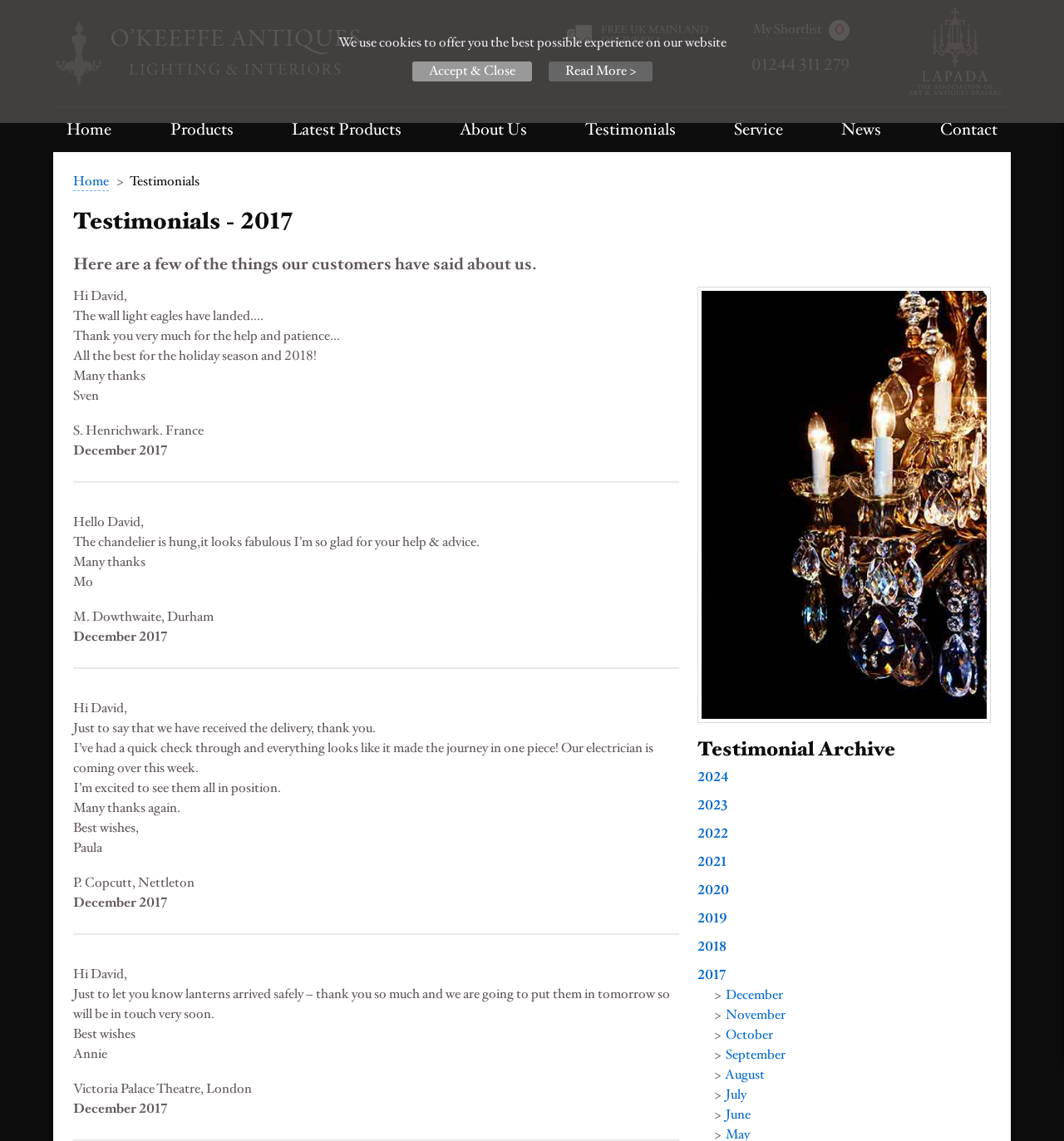Explain the webpage in detail.

The webpage is titled "Testimonials" and is part of the O'Keeffe Antiques website. At the top of the page, there is a banner with the website's logo and a navigation menu with links to various sections of the website, including "Home", "Products", "Latest Products", "About Us", "Testimonials", "Service", and "News". Below the banner, there is a notification about the use of cookies on the website, with options to "Accept & Close" or "Read More".

The main content of the page is divided into two sections. On the left side, there are several testimonials from customers, each consisting of a quote, the customer's name, and their location. The testimonials are separated by horizontal lines and are dated December 2017. On the right side, there is an image and a section titled "Testimonial Archive", which lists links to testimonials from previous years, from 2017 to 2024.

At the top of the left section, there is a heading that reads "Testimonials - 2017", and below it, a brief introduction to the testimonials. The testimonials themselves are arranged in a vertical list, with each one consisting of a quote, the customer's name, and their location. The quotes are from customers who have purchased items from O'Keeffe Antiques and are expressing their satisfaction with the products and service.

Overall, the webpage is dedicated to showcasing customer testimonials and providing a way for users to access testimonials from previous years.